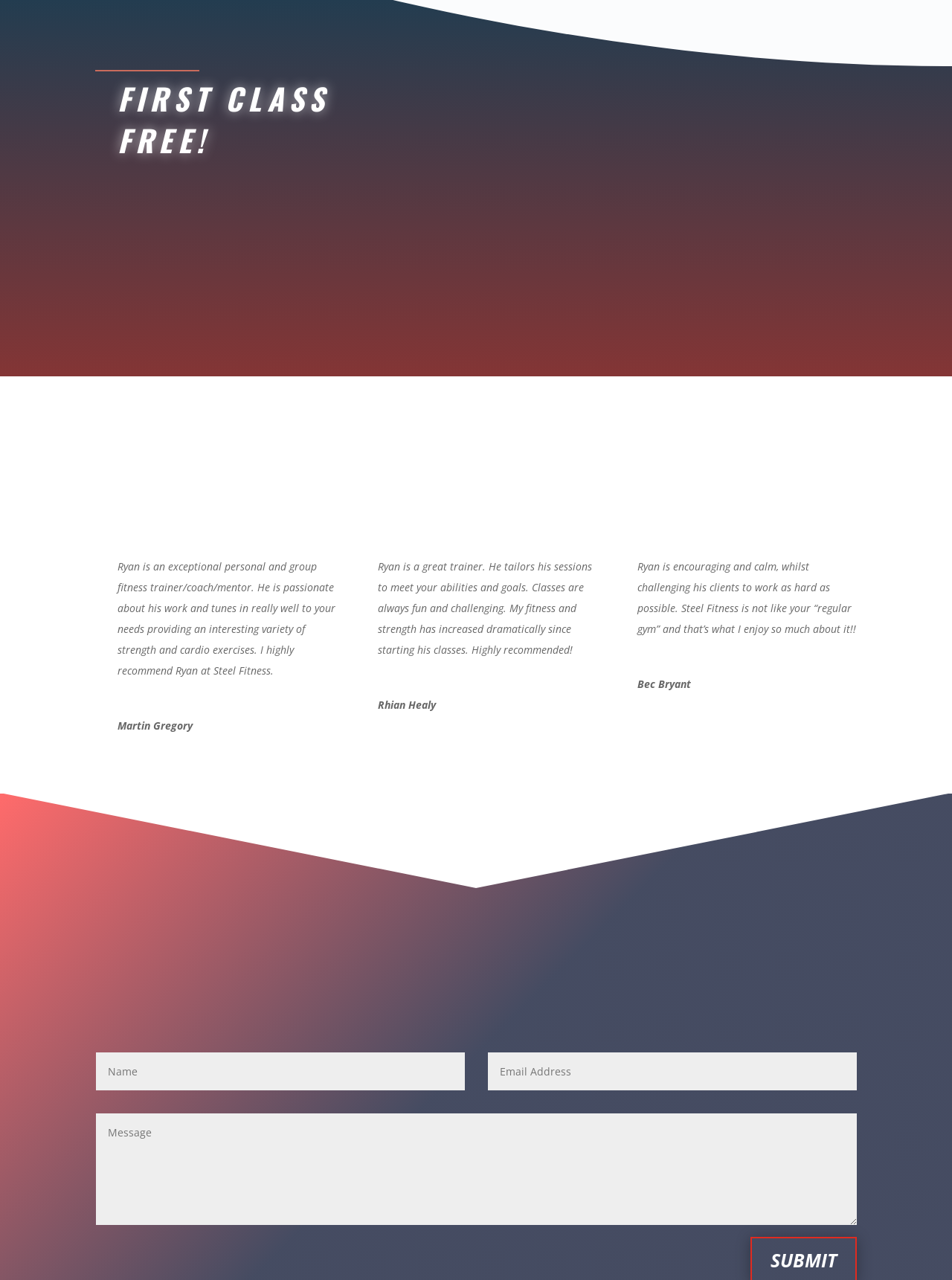Please give the bounding box coordinates of the area that should be clicked to fulfill the following instruction: "Enter your enquiry". The coordinates should be in the format of four float numbers from 0 to 1, i.e., [left, top, right, bottom].

[0.101, 0.822, 0.488, 0.852]